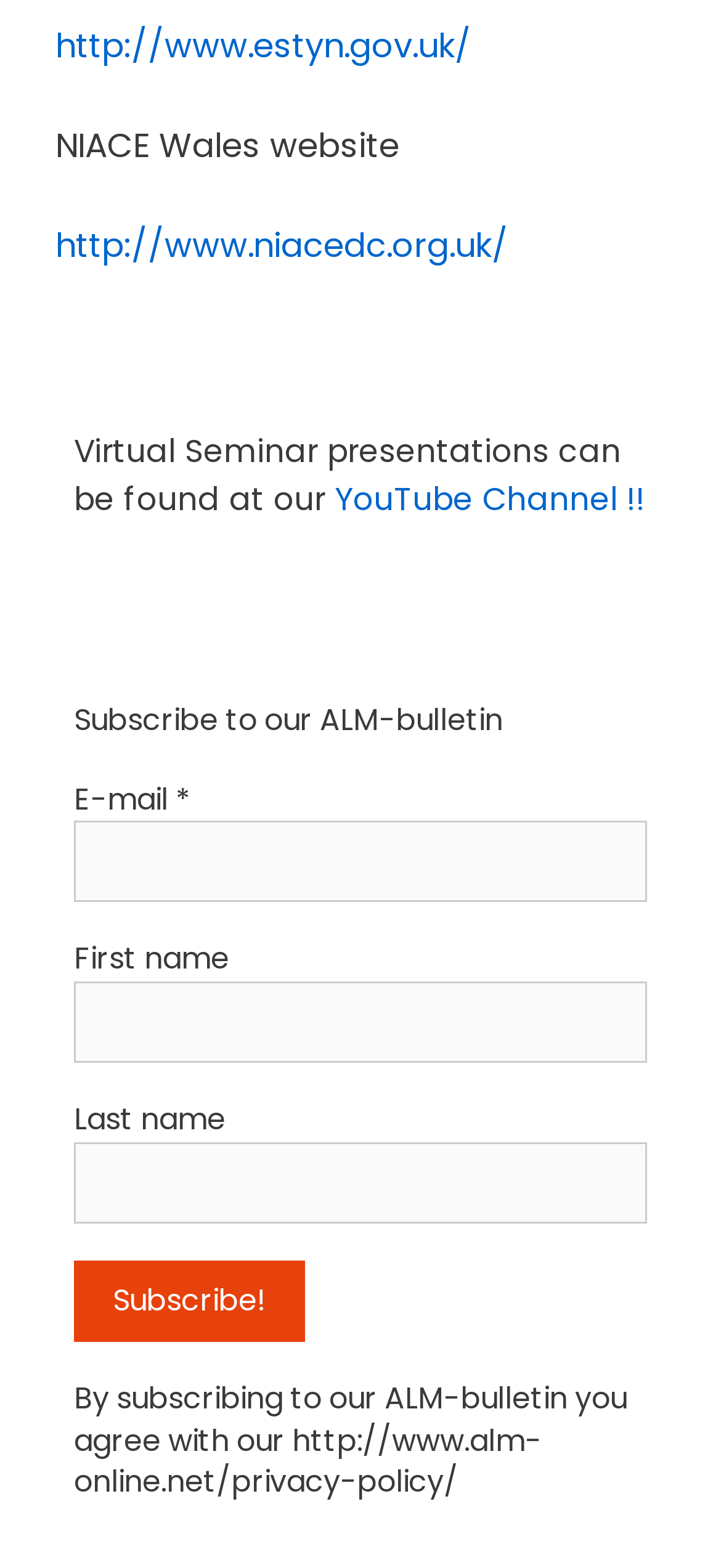Highlight the bounding box coordinates of the element you need to click to perform the following instruction: "Subscribe to our ALM-bulletin."

[0.103, 0.446, 0.697, 0.473]